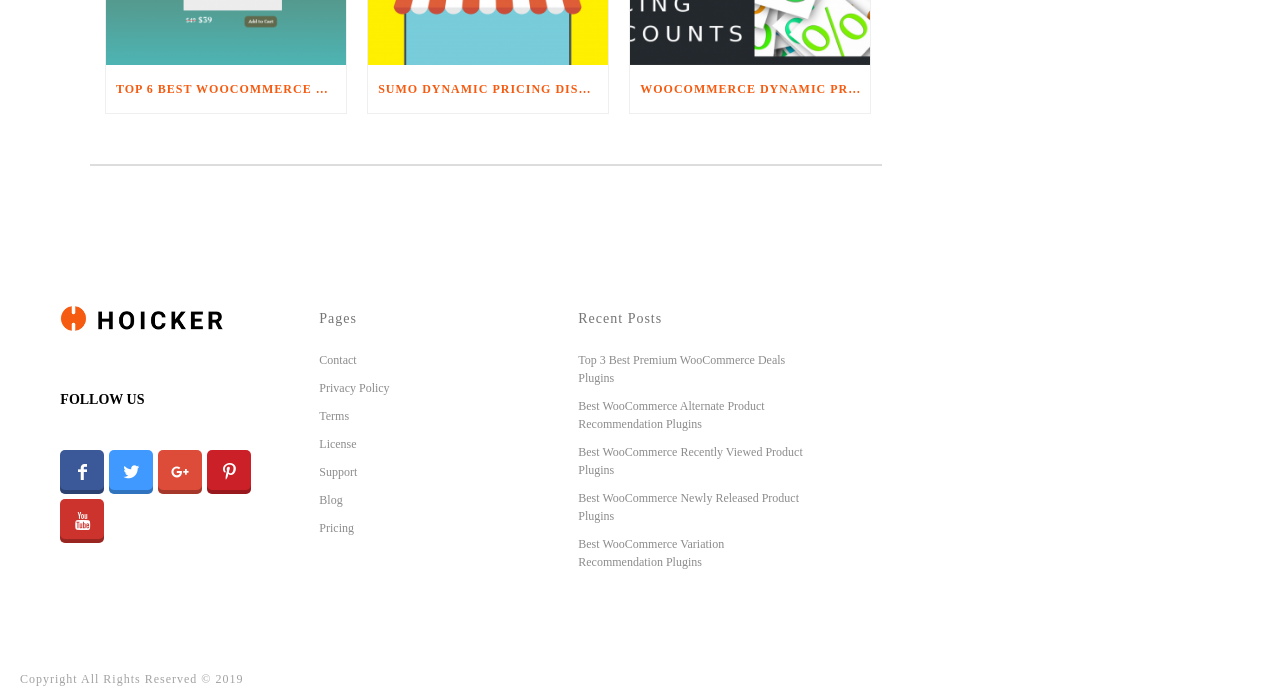What is the first WooCommerce plugin mentioned? From the image, respond with a single word or brief phrase.

TOP 6 BEST WOOCOMMERCE DEALS PLUGINS